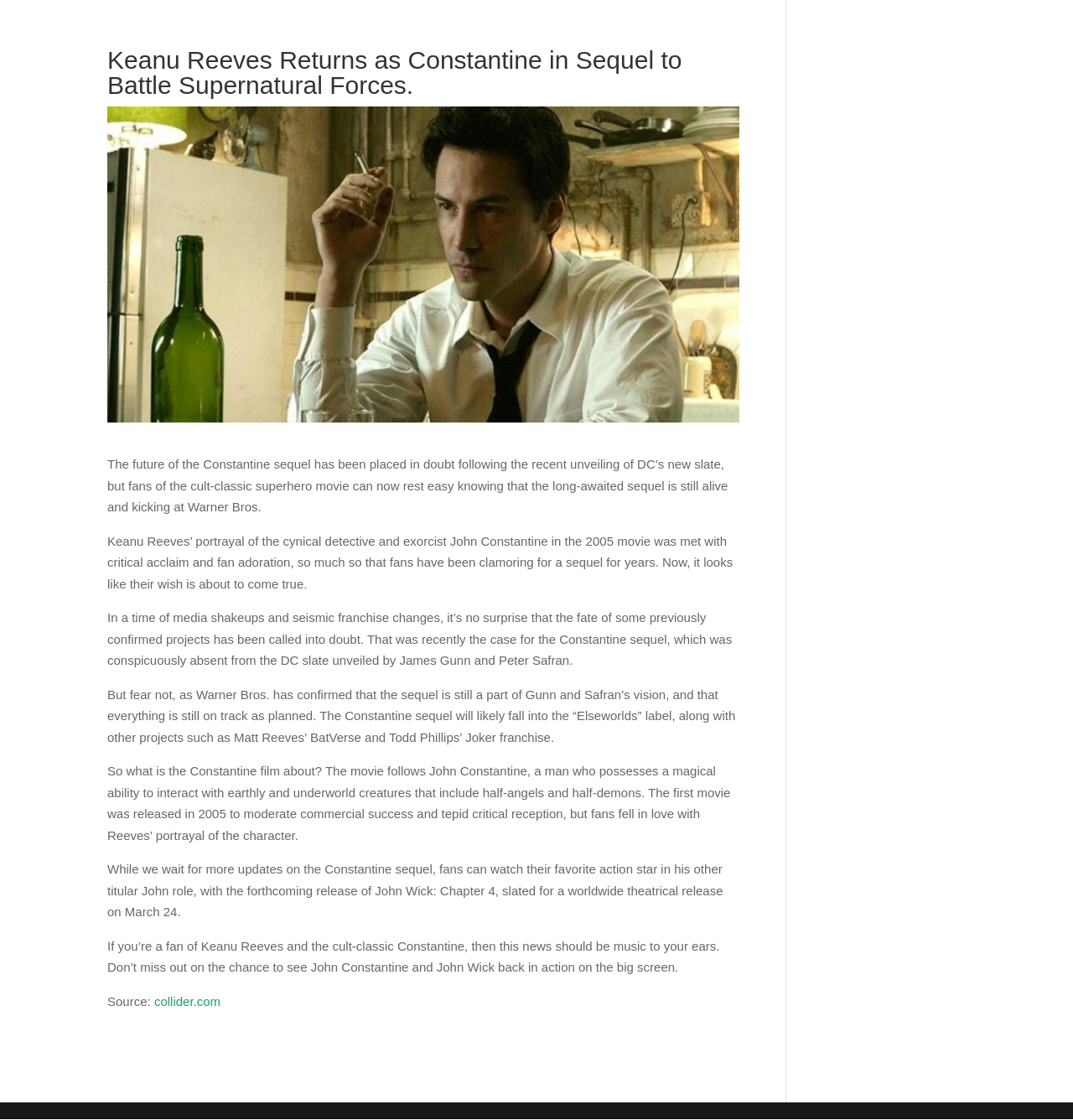What is the expected release date of John Wick: Chapter 4?
Refer to the image and give a detailed answer to the question.

The webpage mentions that fans can watch Keanu Reeves in his other titular John role with the forthcoming release of John Wick: Chapter 4, slated for a worldwide theatrical release on March 24.